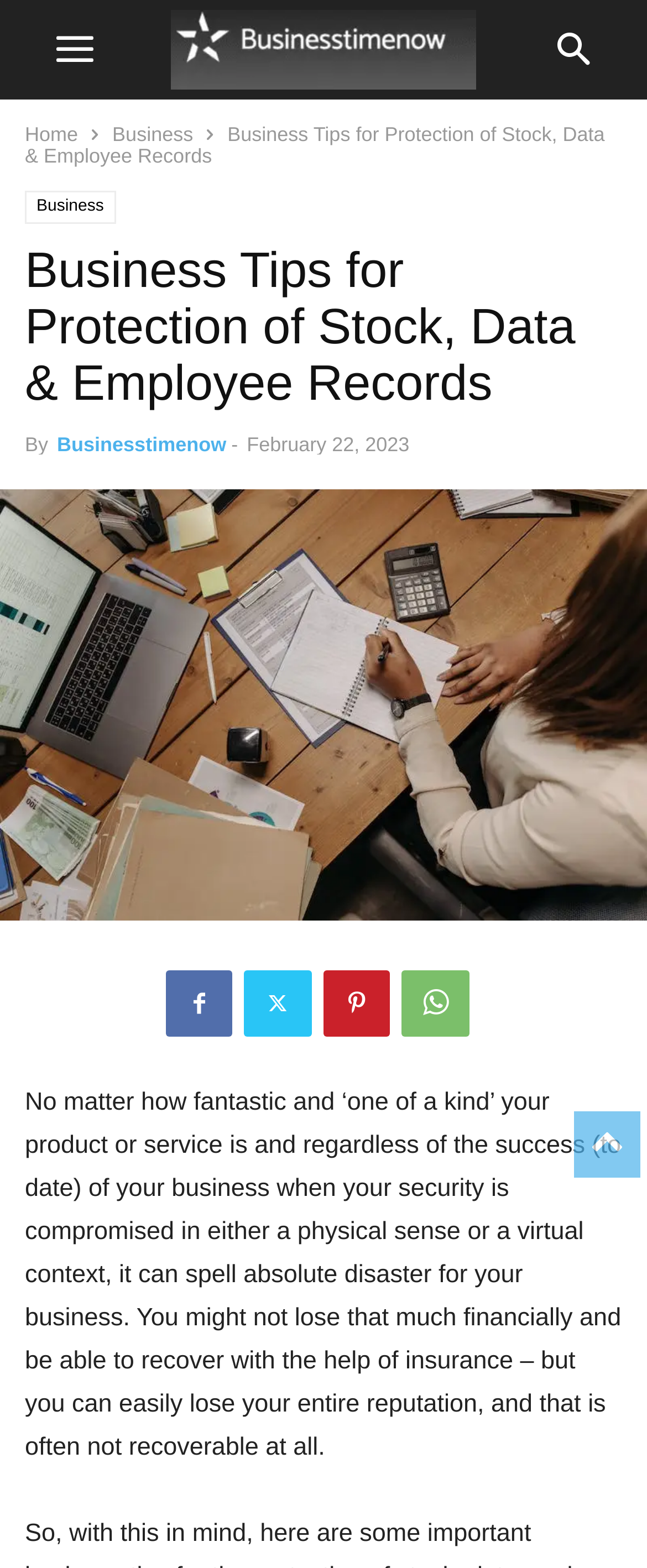Utilize the details in the image to give a detailed response to the question: Who is the author of the article?

The author of the article is not explicitly mentioned on the webpage. Although there is a link 'Businesstimenow' which might be related to the author, it is not clear.